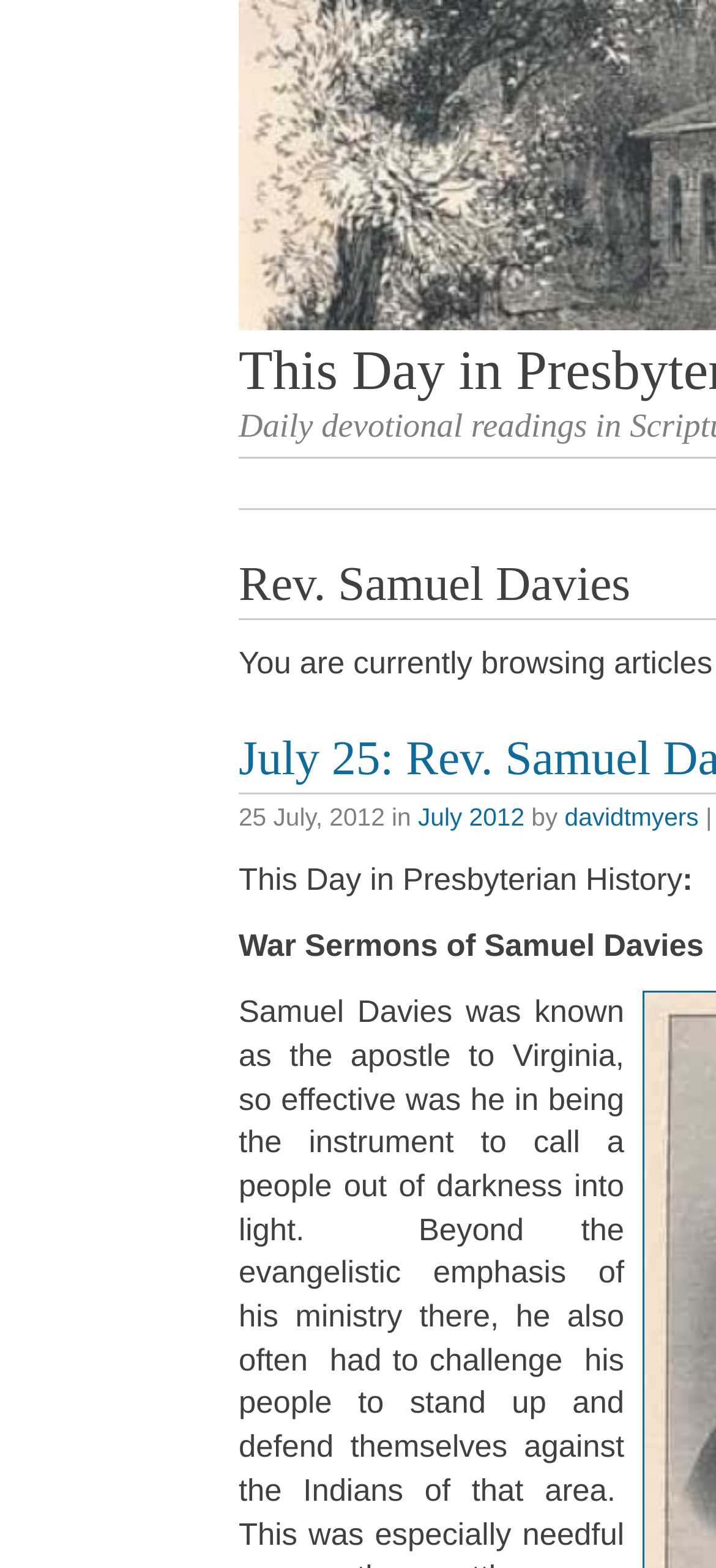Utilize the information from the image to answer the question in detail:
What is the title of the current devotional reading?

I found the title by looking at the static text element below the 'This Day in Presbyterian History' heading, which says 'War Sermons of Samuel Davies'.